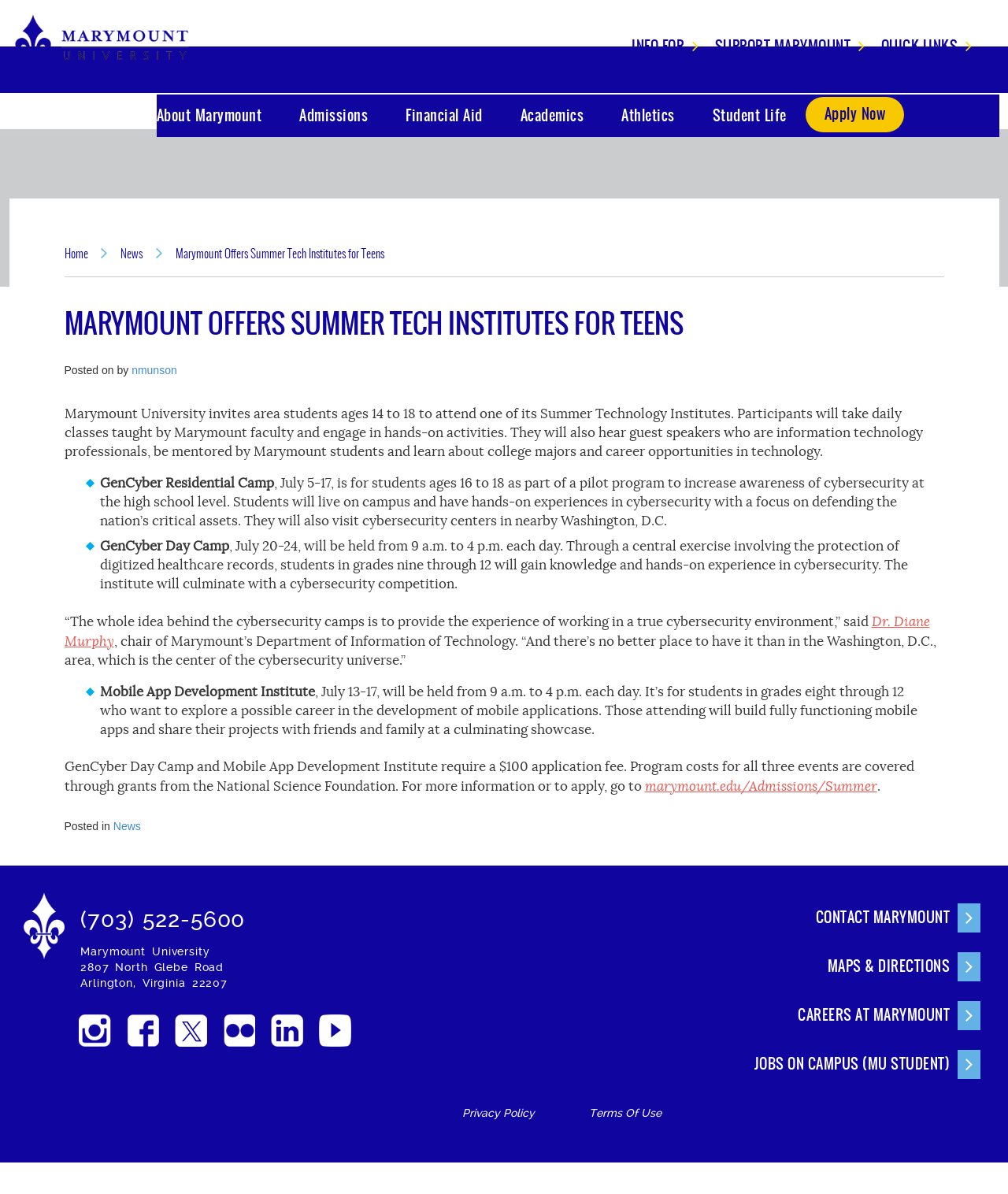Refer to the image and provide an in-depth answer to the question:
What is the location of Marymount University?

The webpage provides the address of Marymount University, which is 2807 North Glebe Road, Arlington, Virginia 22207, indicating that the location of the university is Arlington, Virginia 22207.